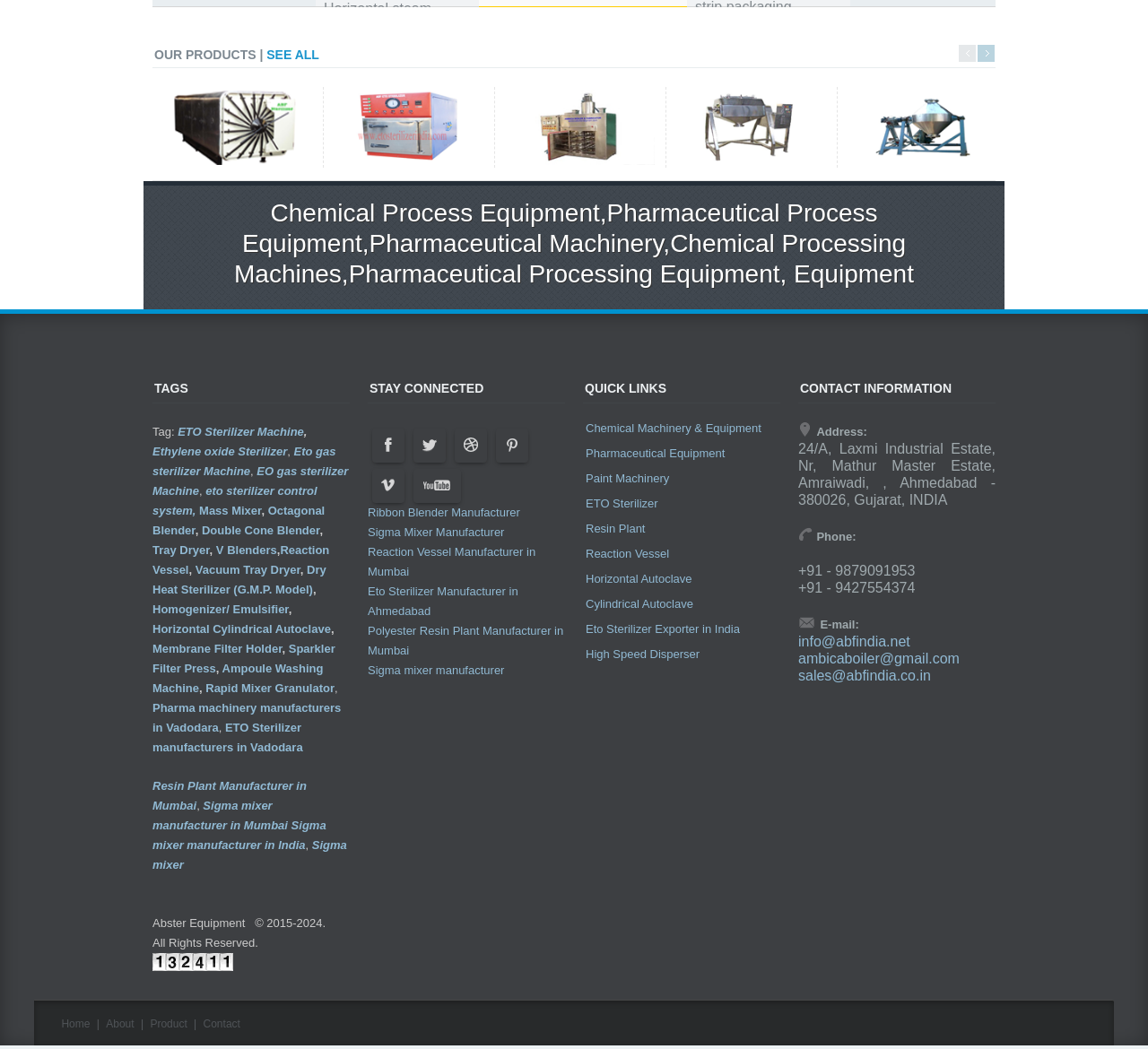Can you specify the bounding box coordinates of the area that needs to be clicked to fulfill the following instruction: "Contact through CONTACT INFORMATION"?

[0.695, 0.358, 0.867, 0.385]